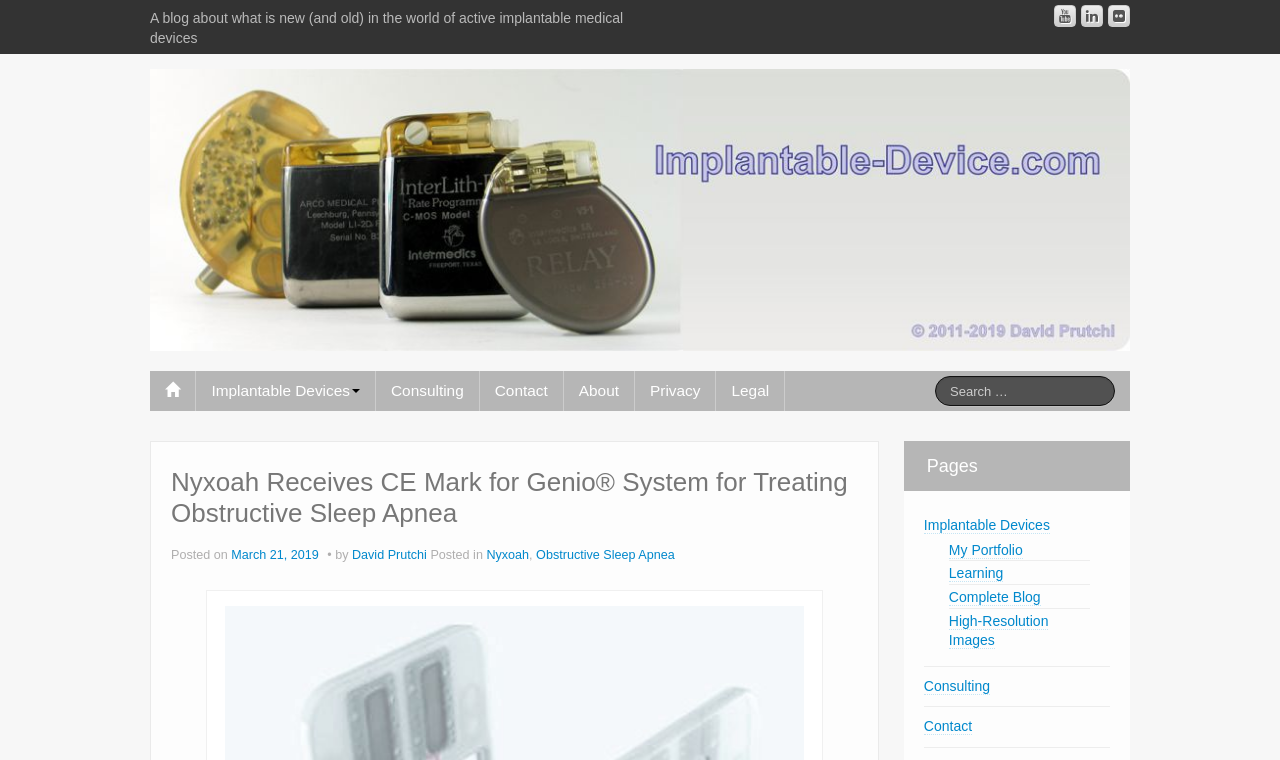What is the blog about?
Please answer the question with a single word or phrase, referencing the image.

active implantable medical devices